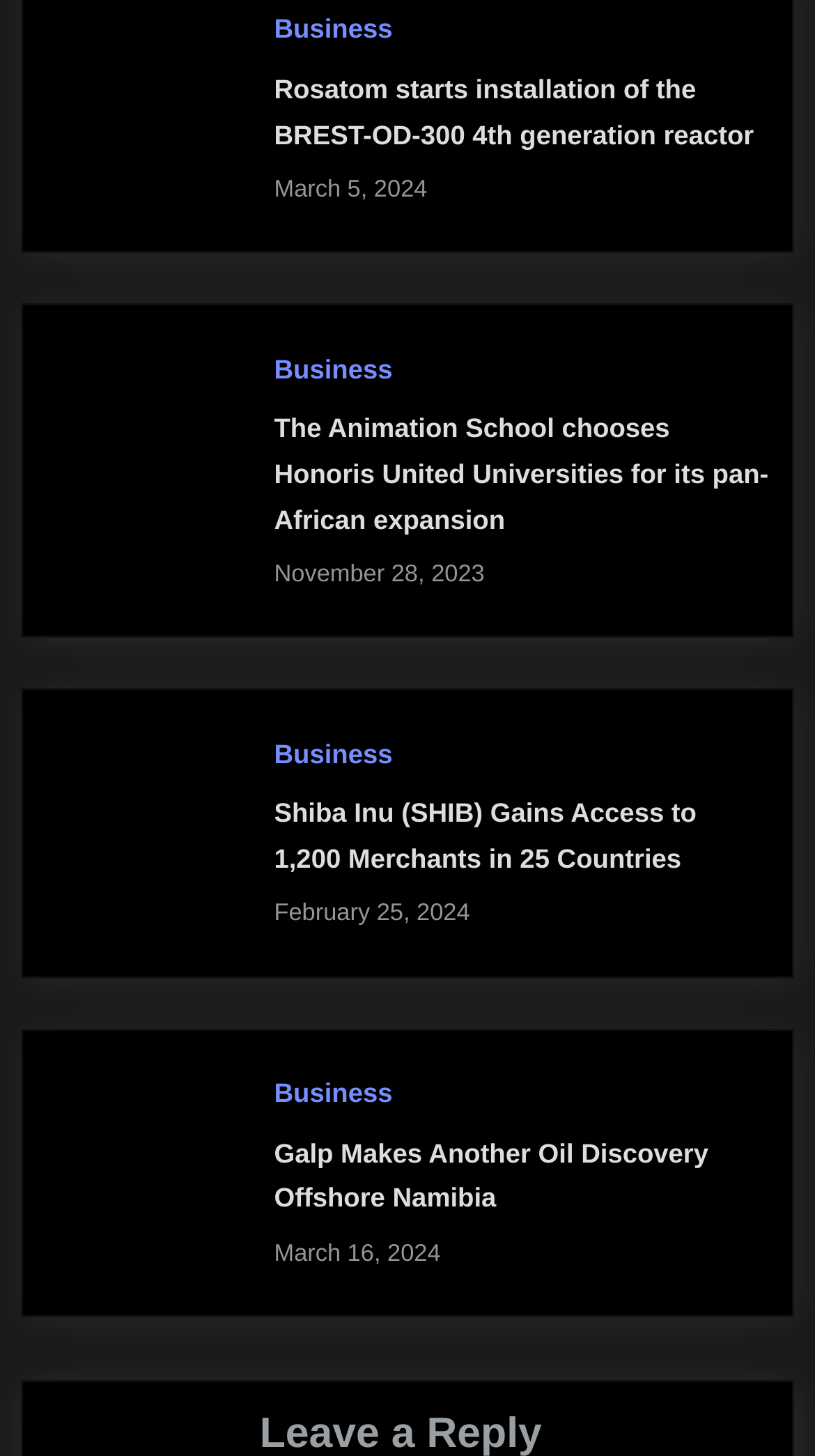Please determine the bounding box coordinates of the element's region to click in order to carry out the following instruction: "Read about Rosatom's reactor installation". The coordinates should be four float numbers between 0 and 1, i.e., [left, top, right, bottom].

[0.336, 0.05, 0.925, 0.102]